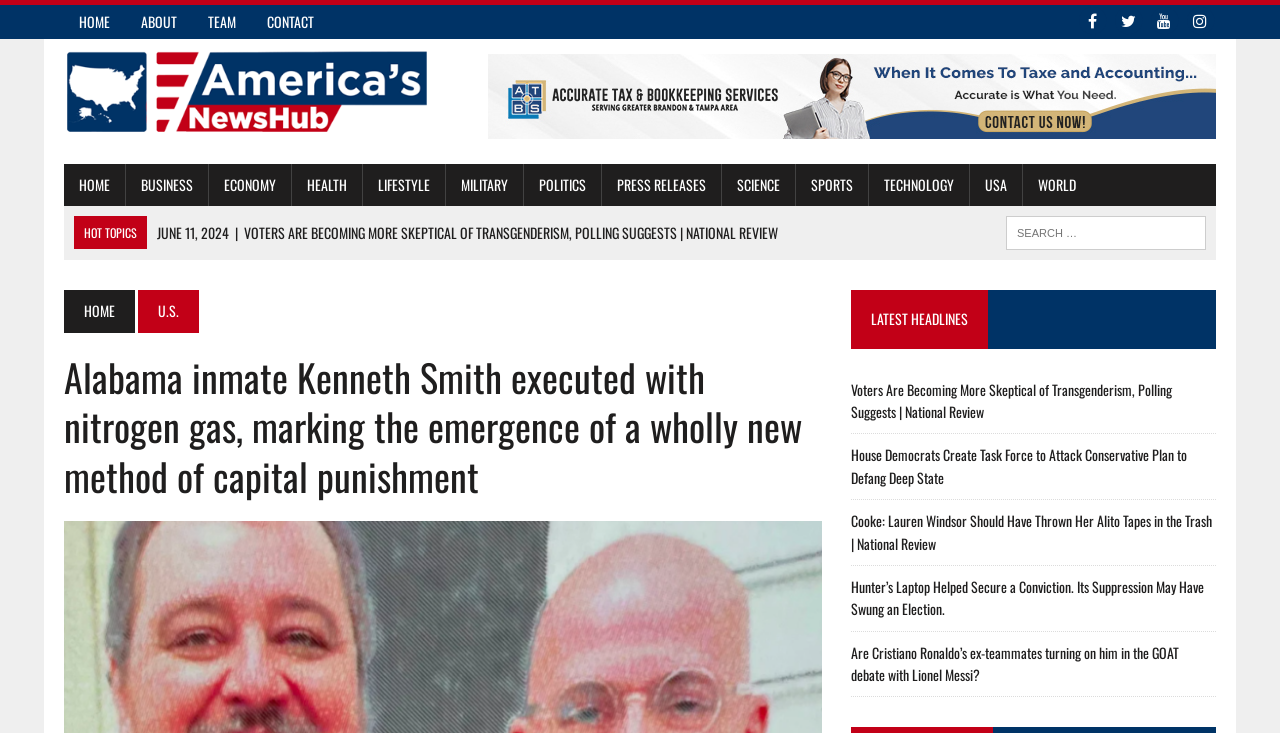What are the categories listed below the 'HOME' link?
Based on the image, please offer an in-depth response to the question.

I found the answer by looking at the links below the 'HOME' link, which are typically categorized links. The links are 'BUSINESS', 'ECONOMY', 'HEALTH', and so on, suggesting that these are the categories listed on the webpage.